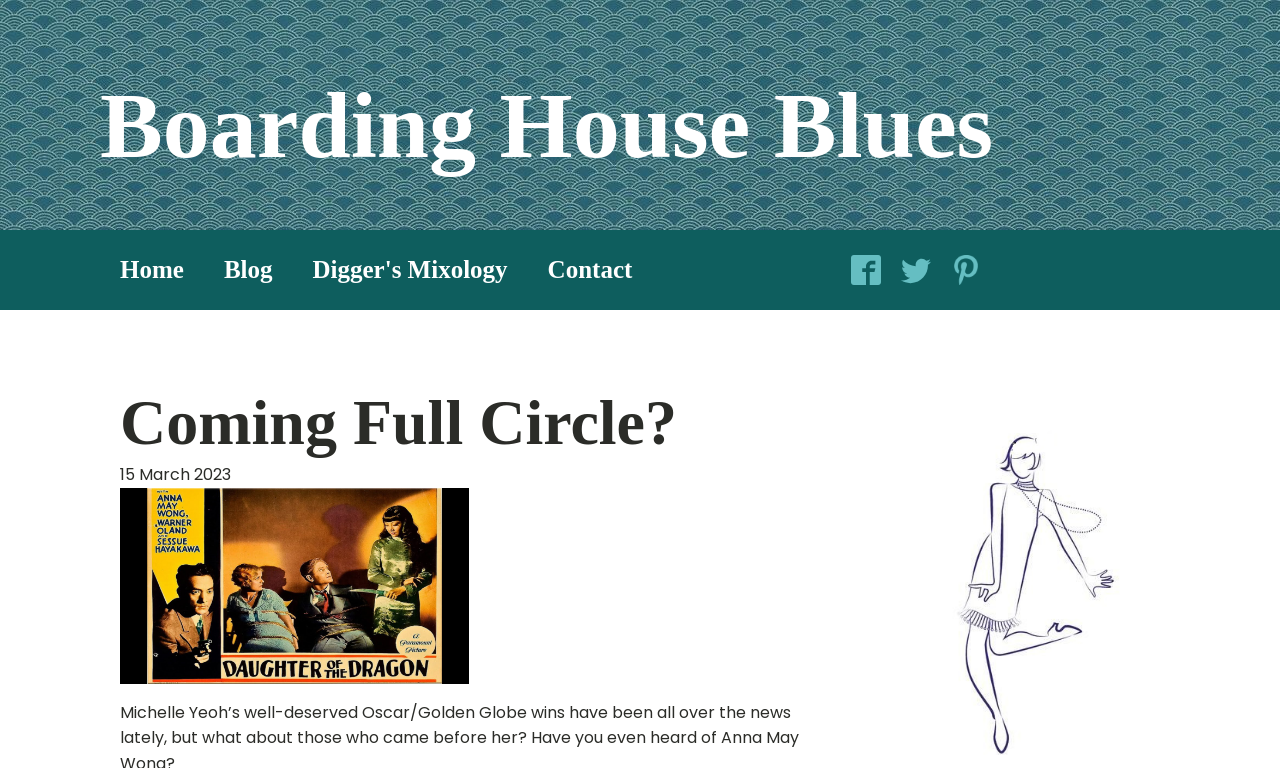Show the bounding box coordinates for the HTML element described as: "Blog".

[0.159, 0.3, 0.229, 0.404]